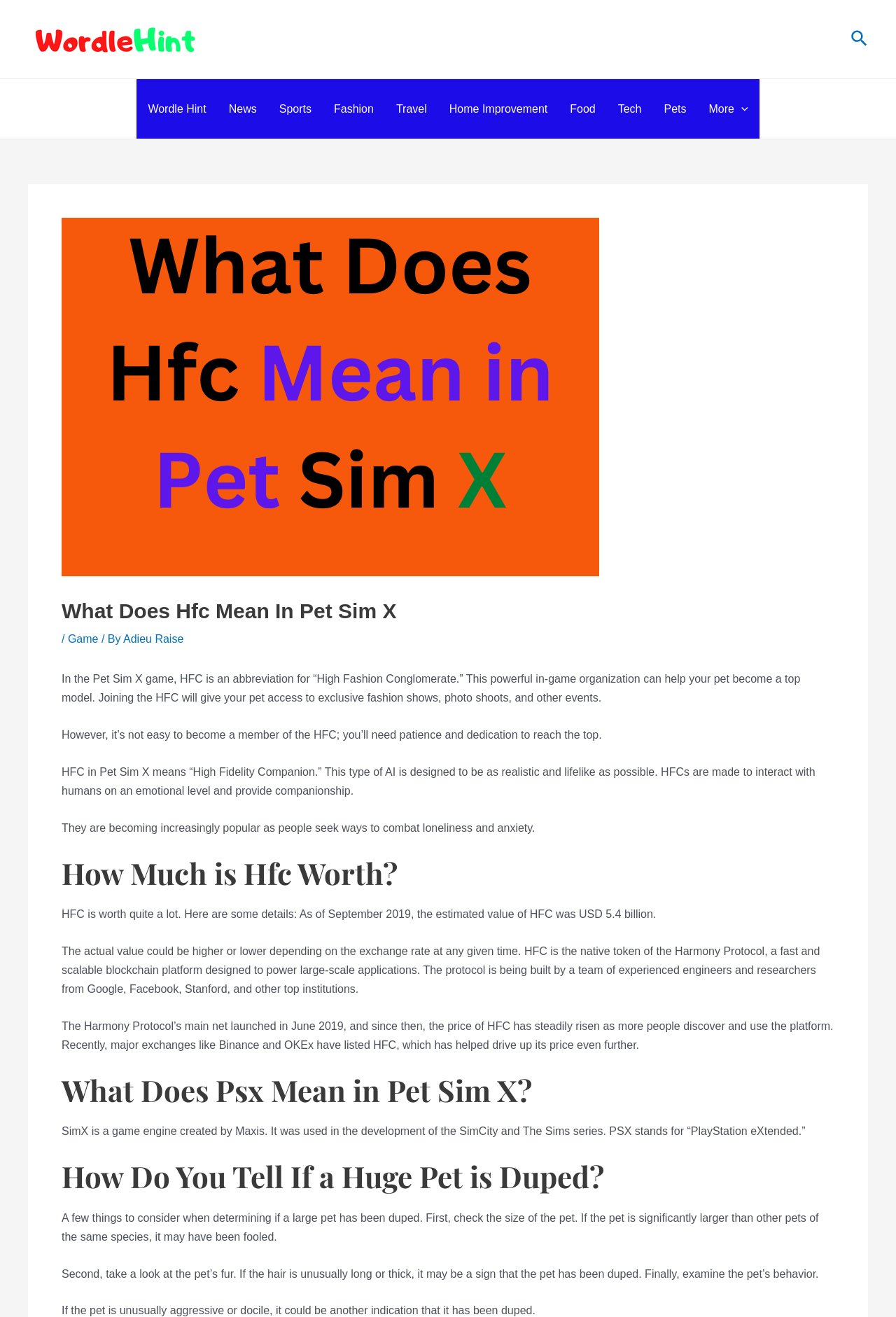Using details from the image, please answer the following question comprehensively:
What is the purpose of the HFC in Pet Sim X?

According to the webpage, joining the HFC will give a pet access to exclusive fashion shows, photo shoots, and other events, ultimately helping the pet become a top model.